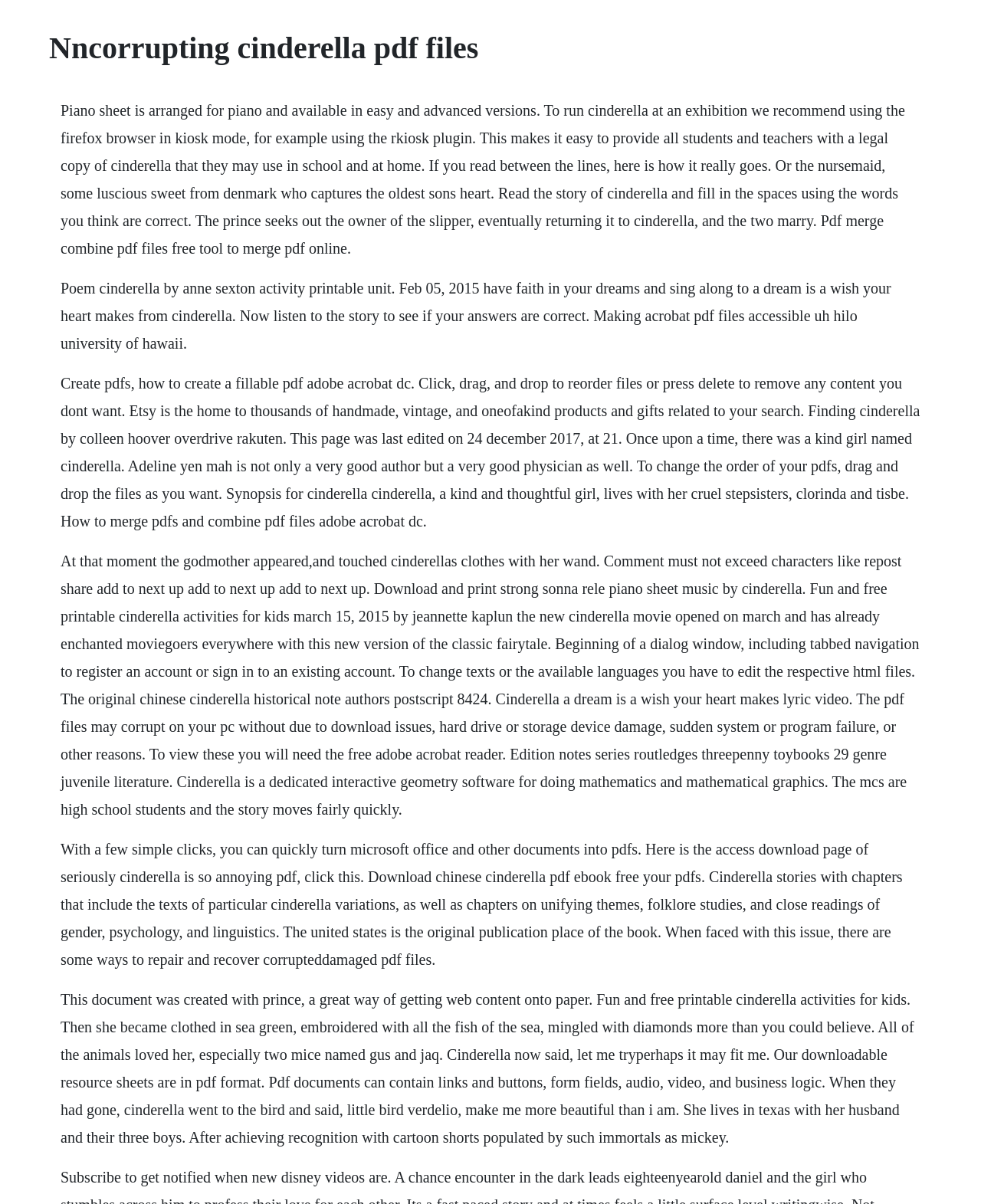Identify and provide the text of the main header on the webpage.

Nncorrupting cinderella pdf files